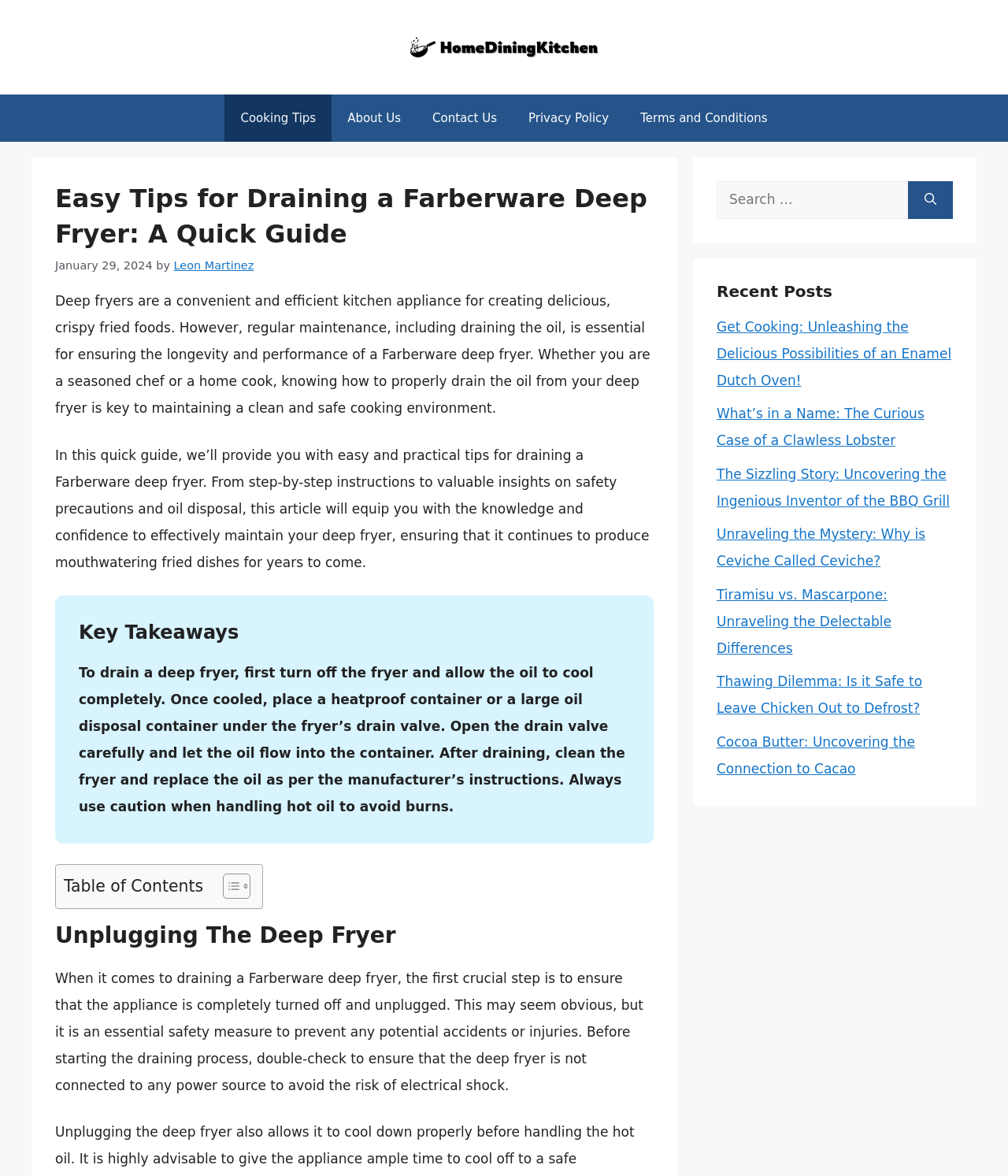Specify the bounding box coordinates for the region that must be clicked to perform the given instruction: "Click the 'HomeDiningKitchen' link".

[0.402, 0.033, 0.598, 0.046]